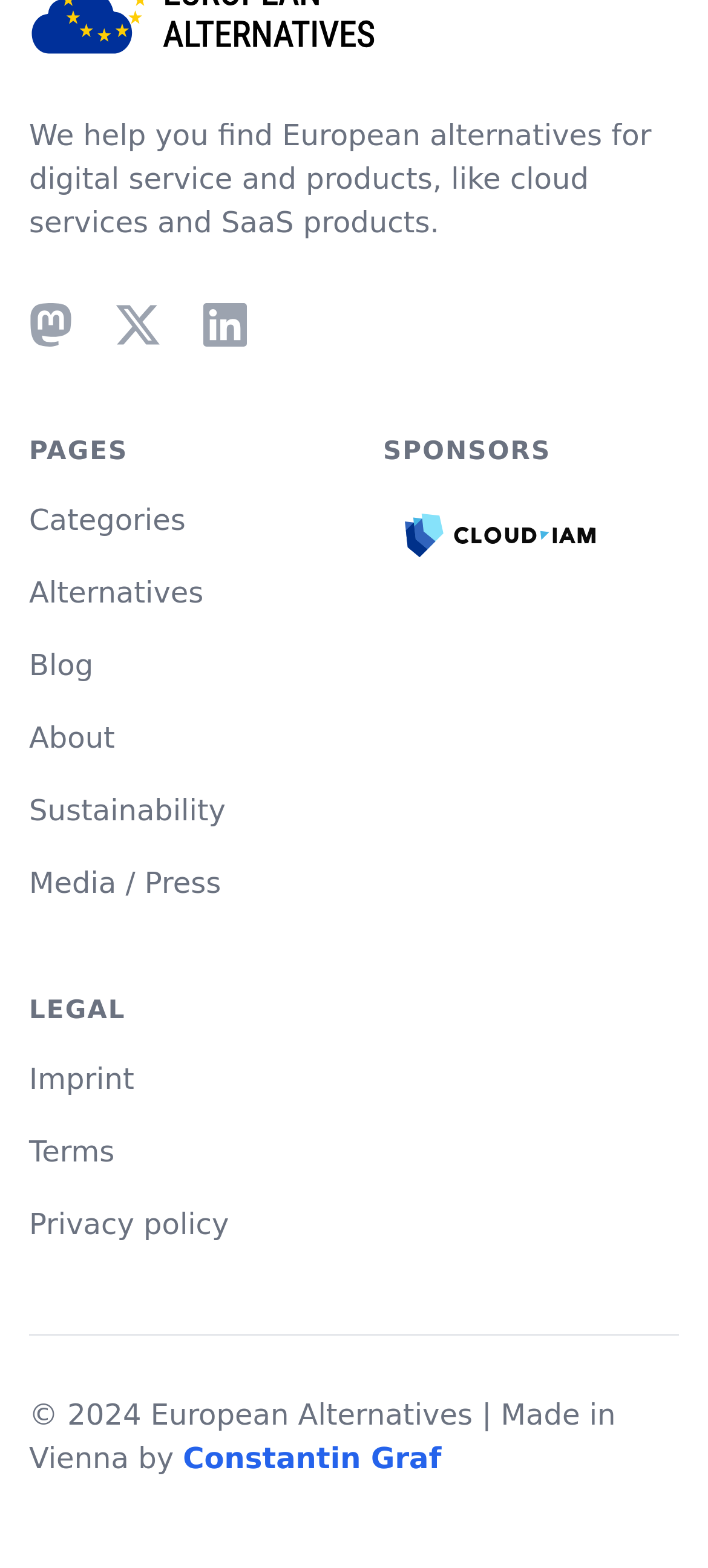Provide the bounding box coordinates of the area you need to click to execute the following instruction: "check Imprint".

[0.041, 0.677, 0.19, 0.699]